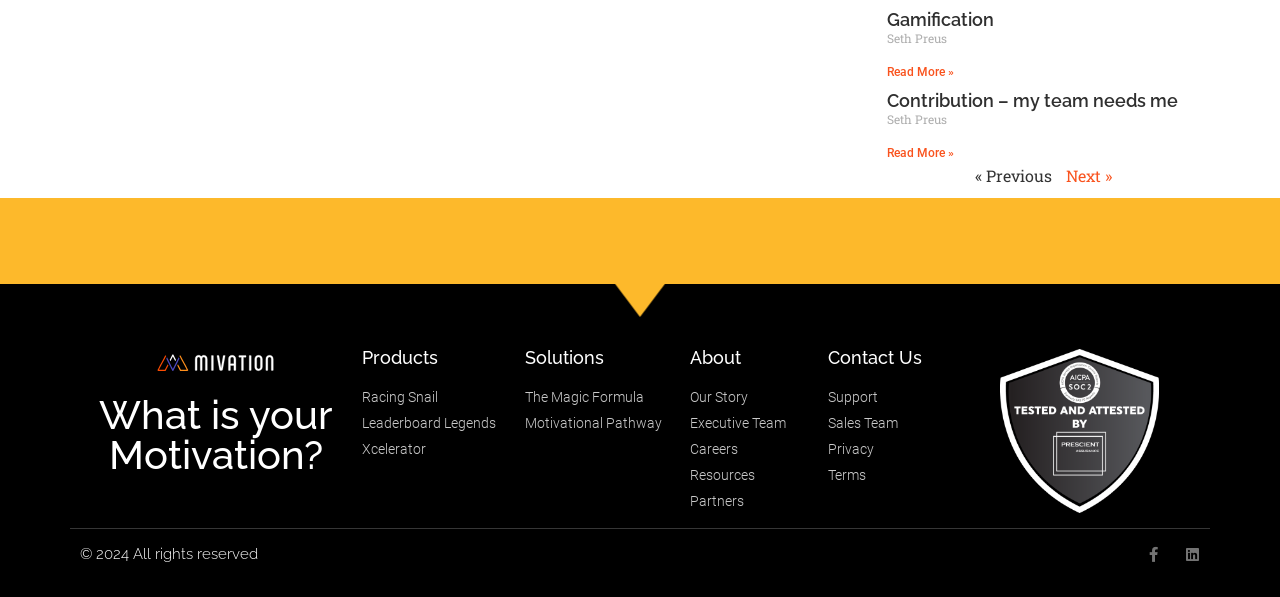Locate the bounding box coordinates of the clickable element to fulfill the following instruction: "Read more about Gamification". Provide the coordinates as four float numbers between 0 and 1 in the format [left, top, right, bottom].

[0.693, 0.109, 0.745, 0.133]